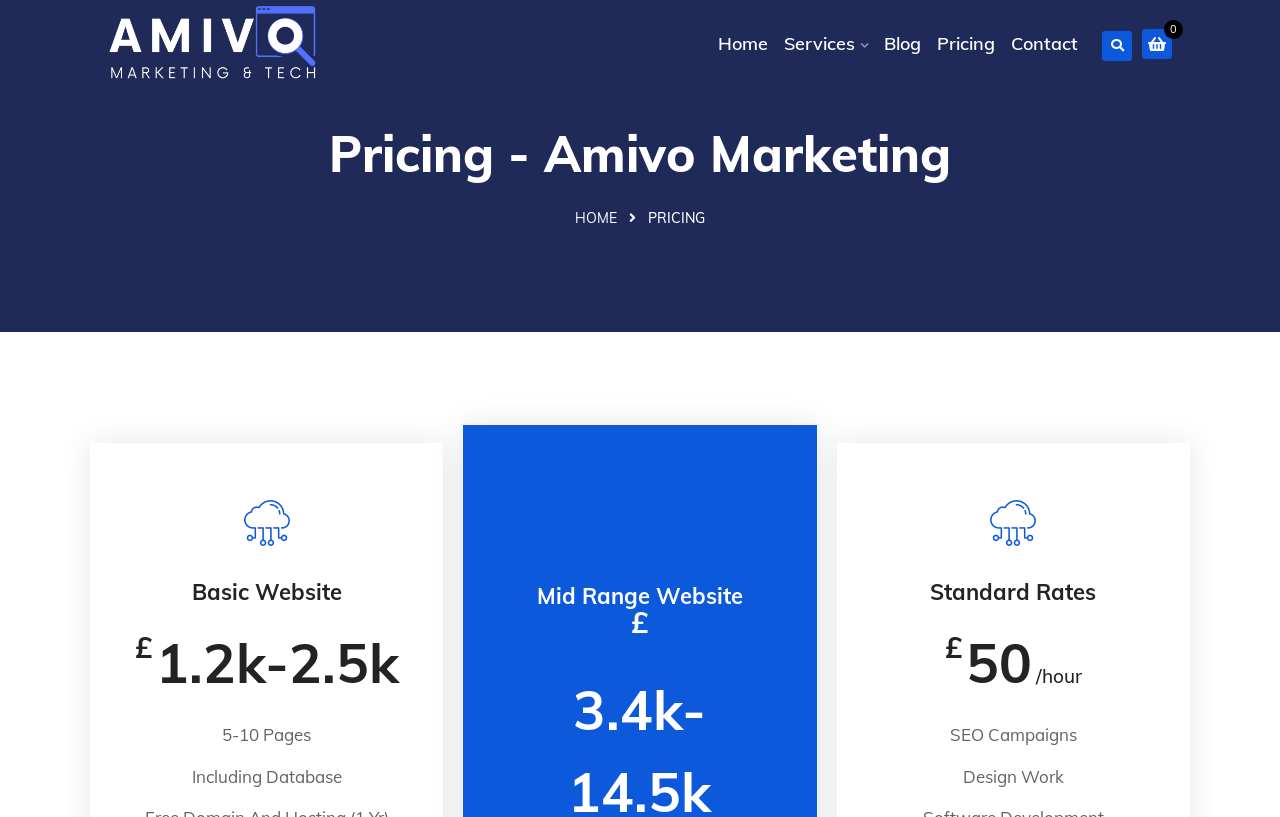Give a one-word or short-phrase answer to the following question: 
What is the hourly rate for Standard Rates?

£50